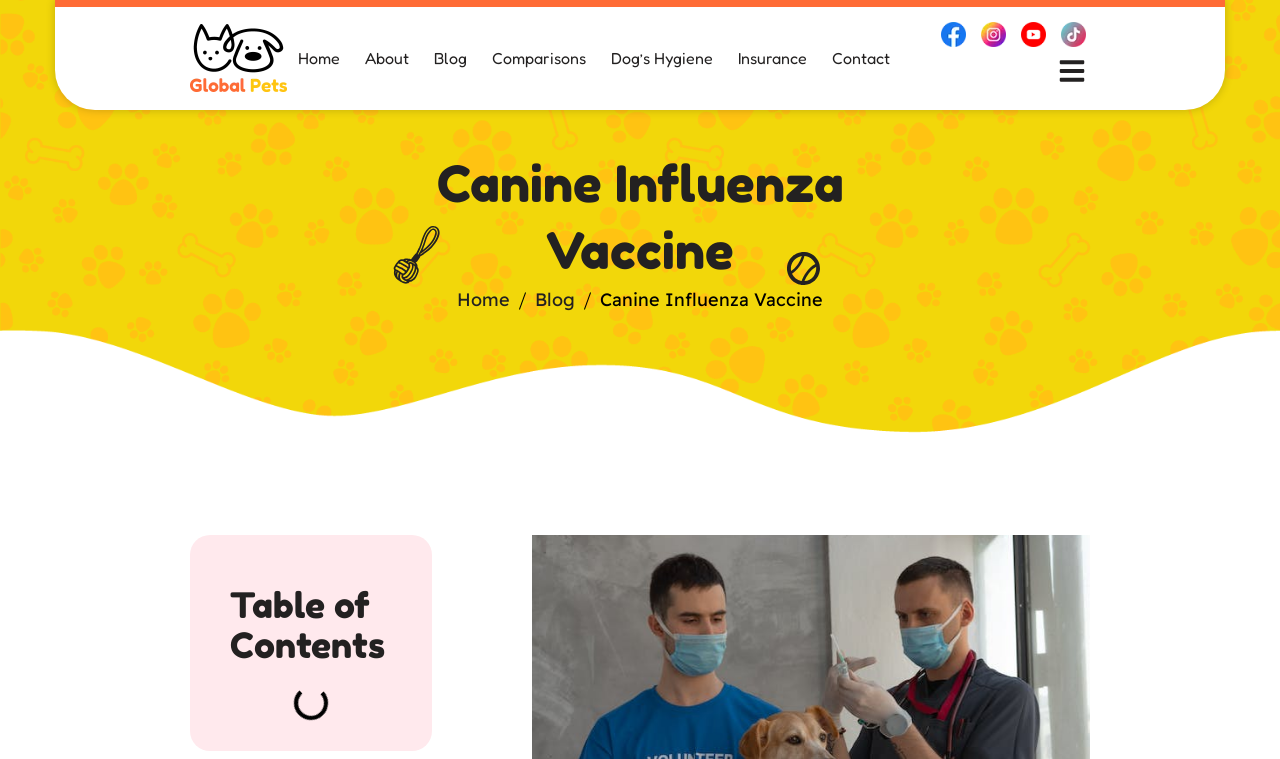Locate the bounding box coordinates of the element that should be clicked to fulfill the instruction: "contact us".

[0.65, 0.064, 0.695, 0.09]